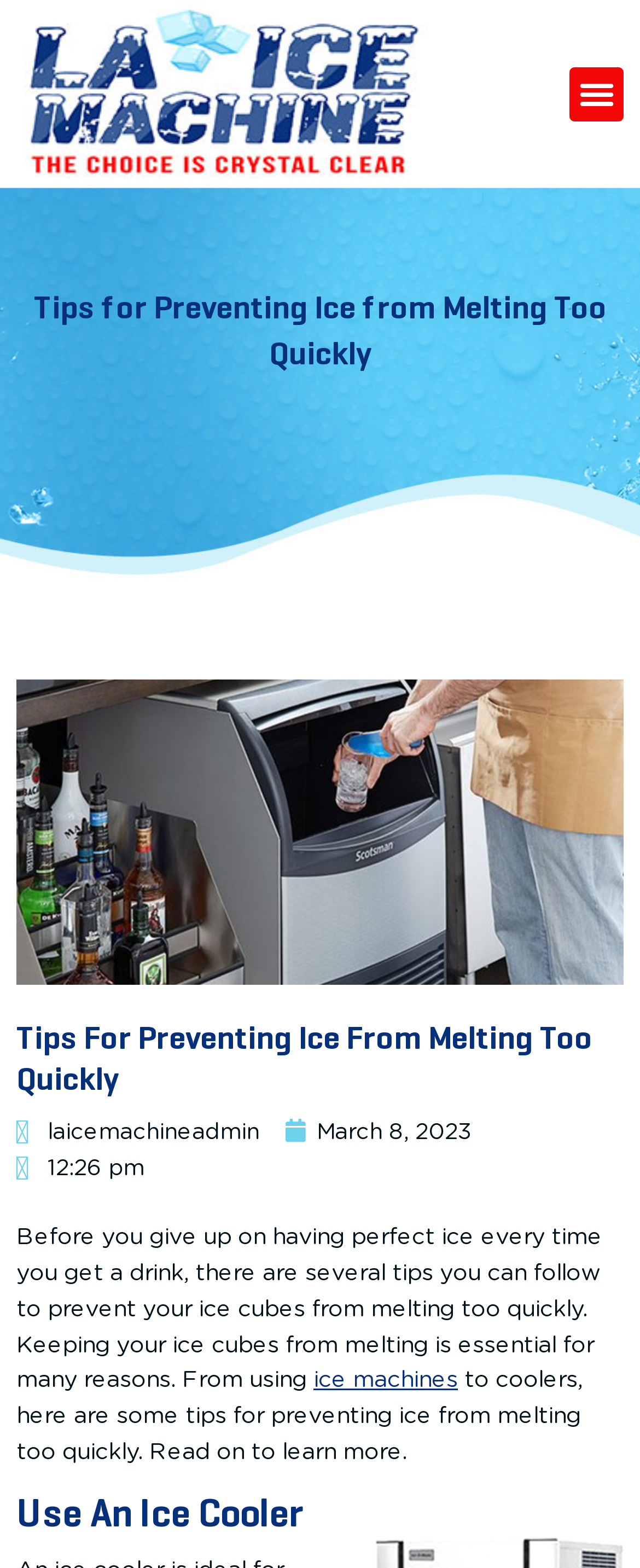What is the purpose of an ice cooler?
Please provide a comprehensive answer based on the visual information in the image.

The purpose of an ice cooler is to keep ice from melting, as mentioned in the heading 'Use An Ice Cooler' and the surrounding text, which suggests that using an ice cooler is one of the tips for preventing ice from melting too quickly.